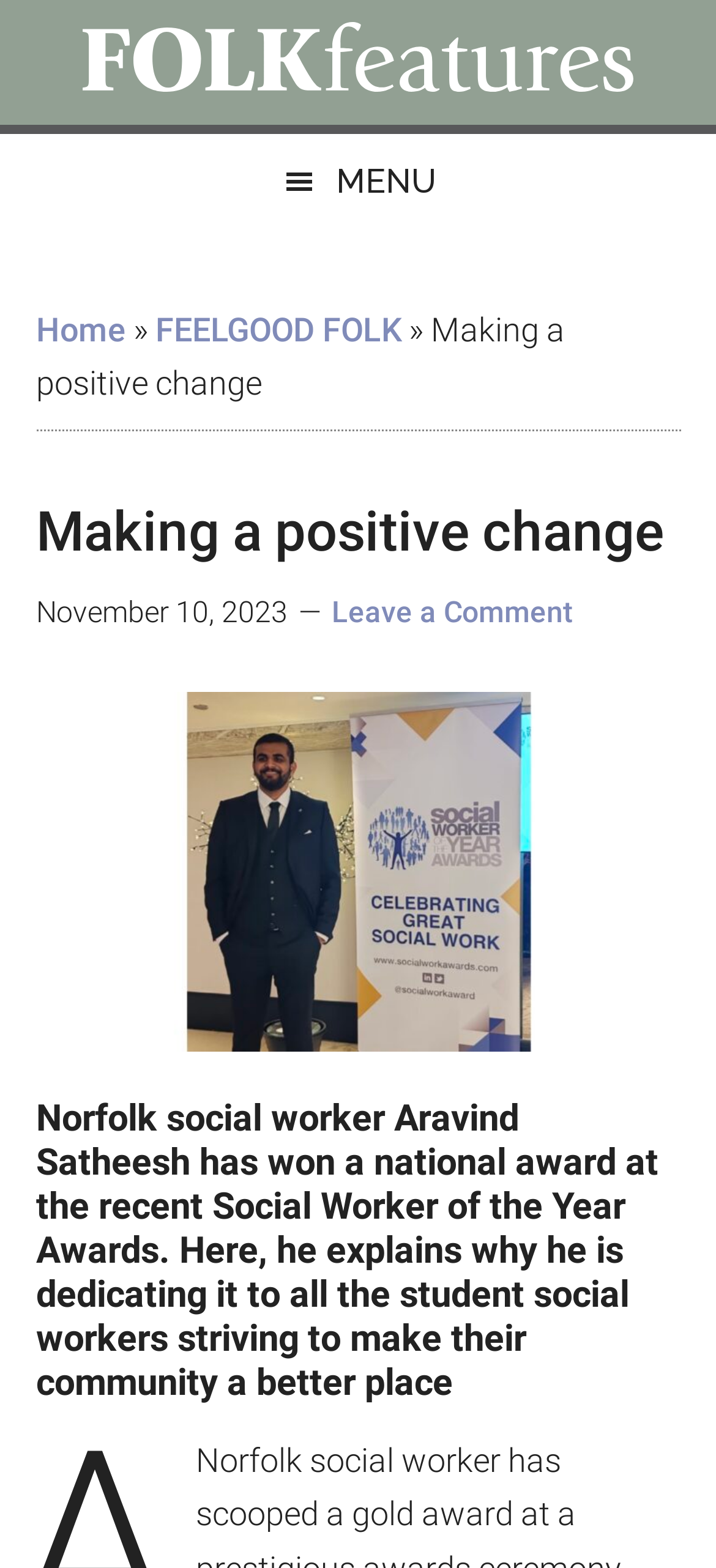Answer the following query concisely with a single word or phrase:
What is the date of the article?

November 10, 2023